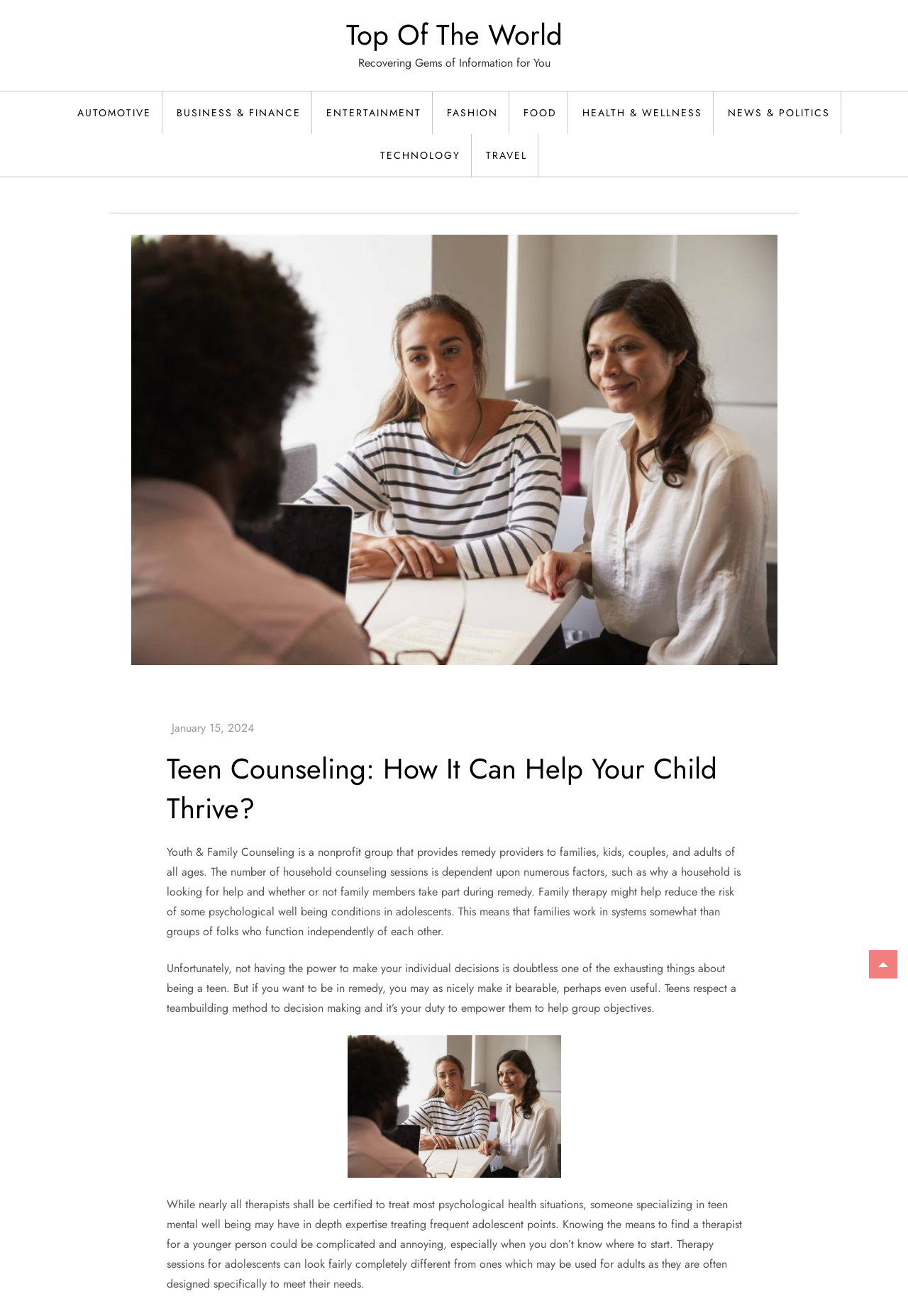Determine the bounding box coordinates of the element that should be clicked to execute the following command: "View the image about 'teen counseling'".

[0.382, 0.787, 0.618, 0.895]